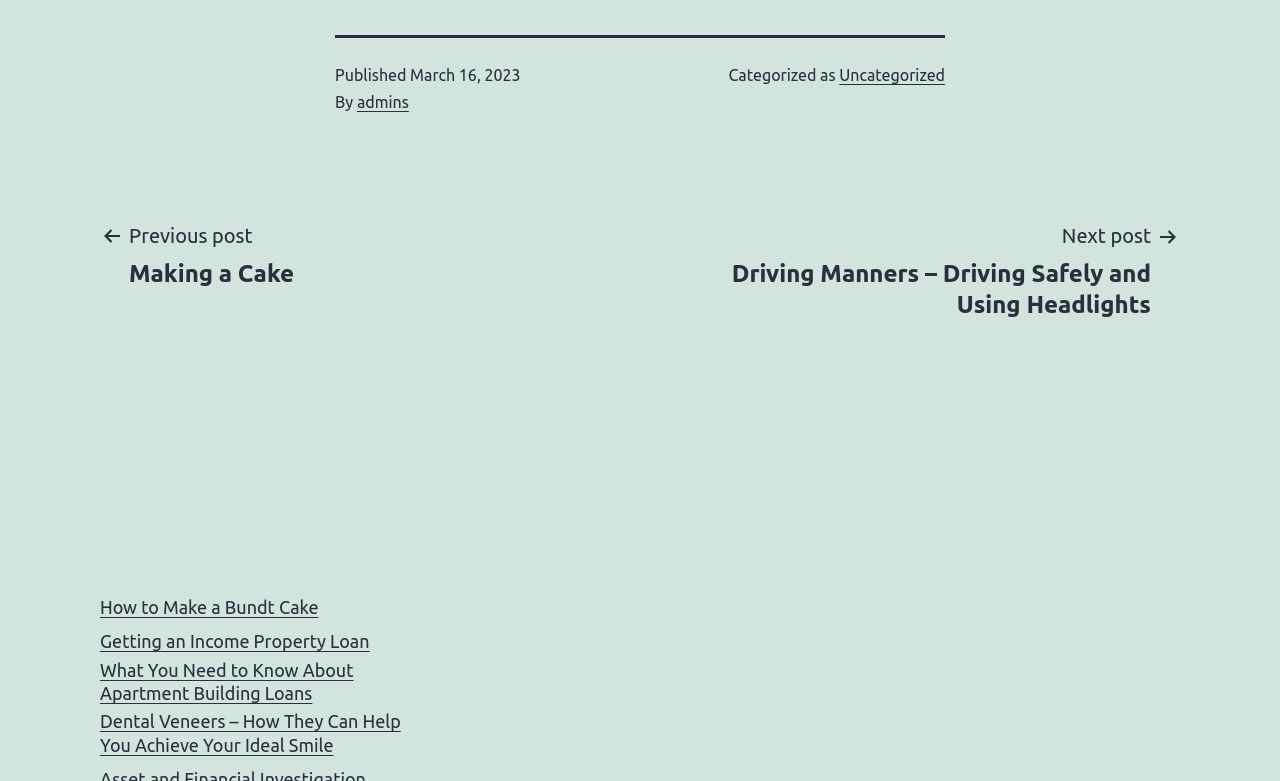Pinpoint the bounding box coordinates for the area that should be clicked to perform the following instruction: "Check the publication date".

[0.32, 0.084, 0.407, 0.107]